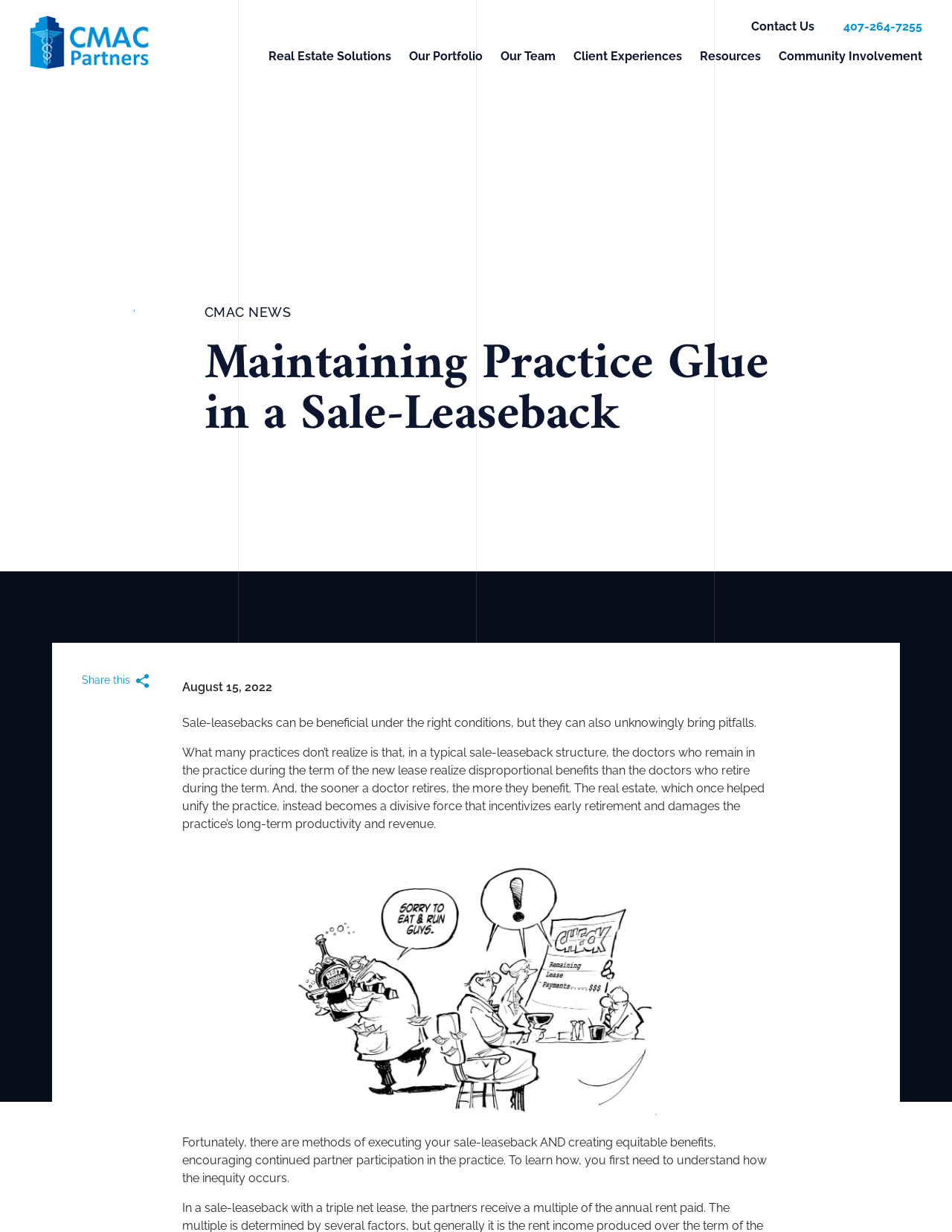Please determine the bounding box coordinates for the element that should be clicked to follow these instructions: "Click Contact Us".

[0.789, 0.014, 0.855, 0.031]